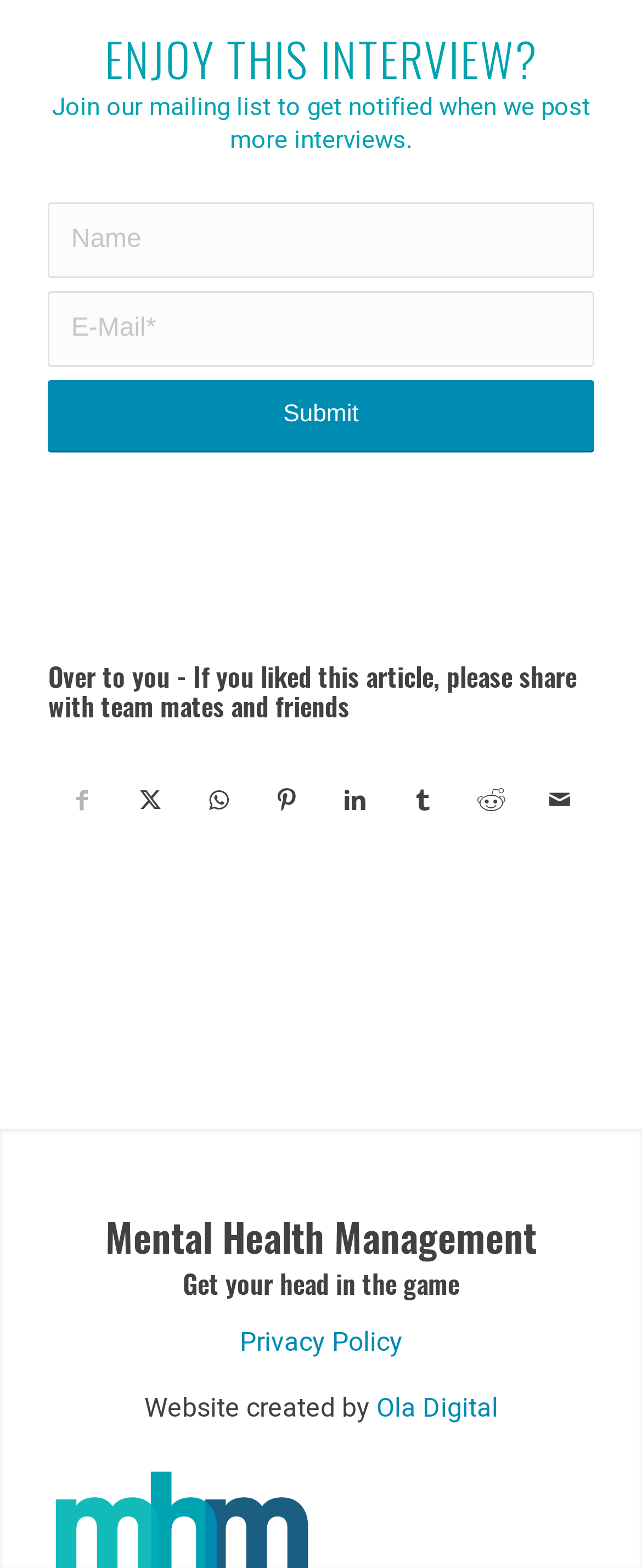Locate the bounding box coordinates of the clickable region necessary to complete the following instruction: "Submit your email". Provide the coordinates in the format of four float numbers between 0 and 1, i.e., [left, top, right, bottom].

[0.075, 0.242, 0.925, 0.289]